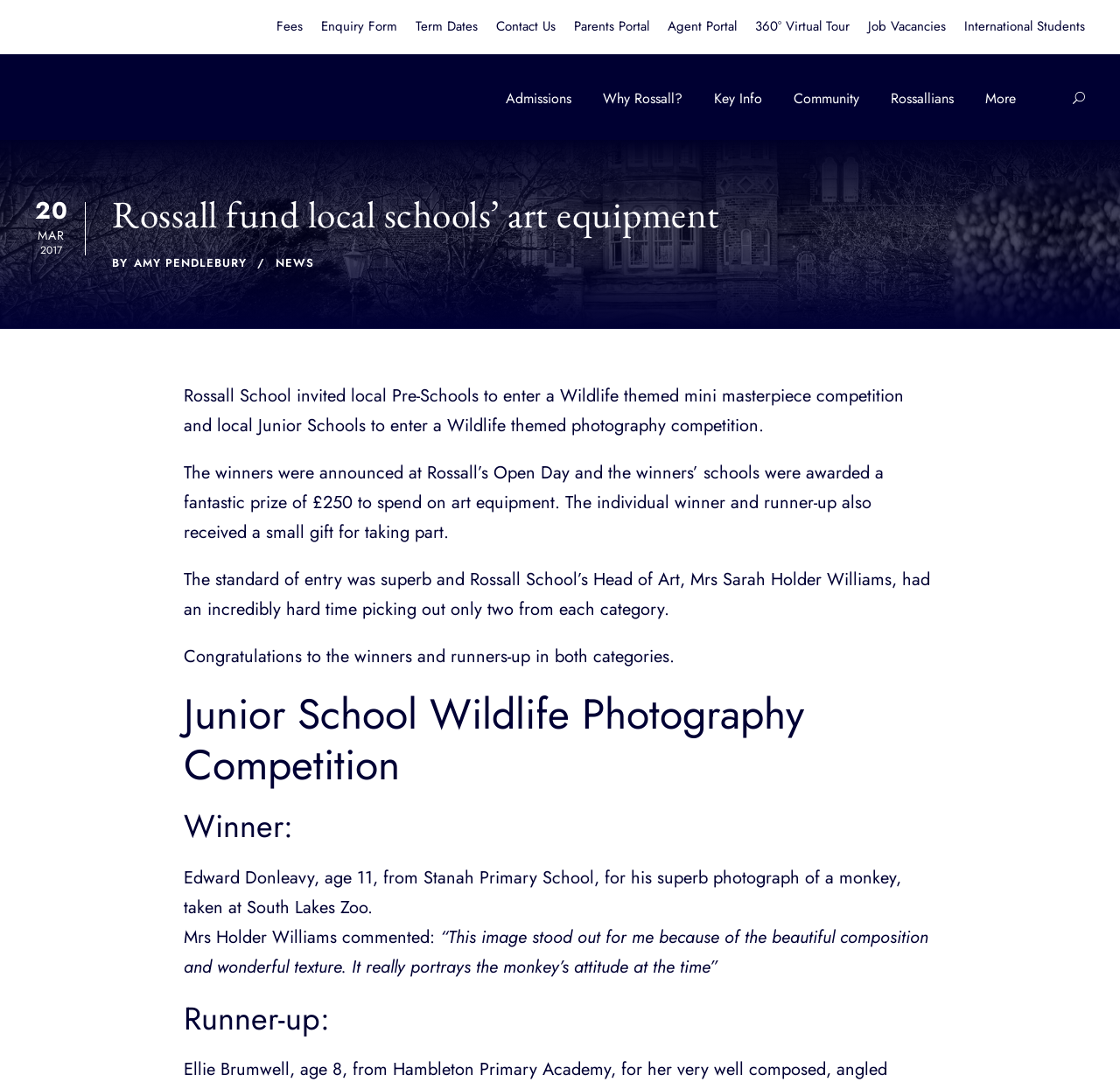Use a single word or phrase to respond to the question:
How many links are there in the top navigation bar?

8